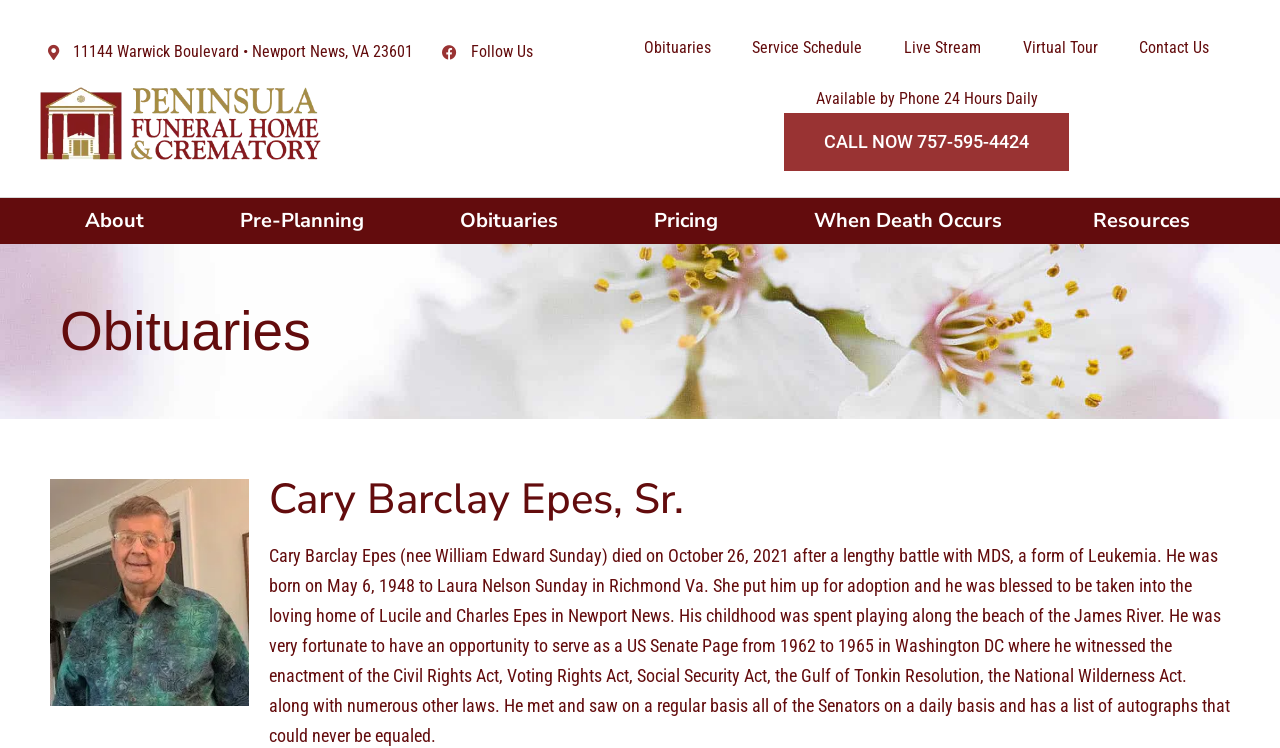Please specify the bounding box coordinates of the clickable region necessary for completing the following instruction: "Follow Us on social media". The coordinates must consist of four float numbers between 0 and 1, i.e., [left, top, right, bottom].

[0.342, 0.05, 0.416, 0.09]